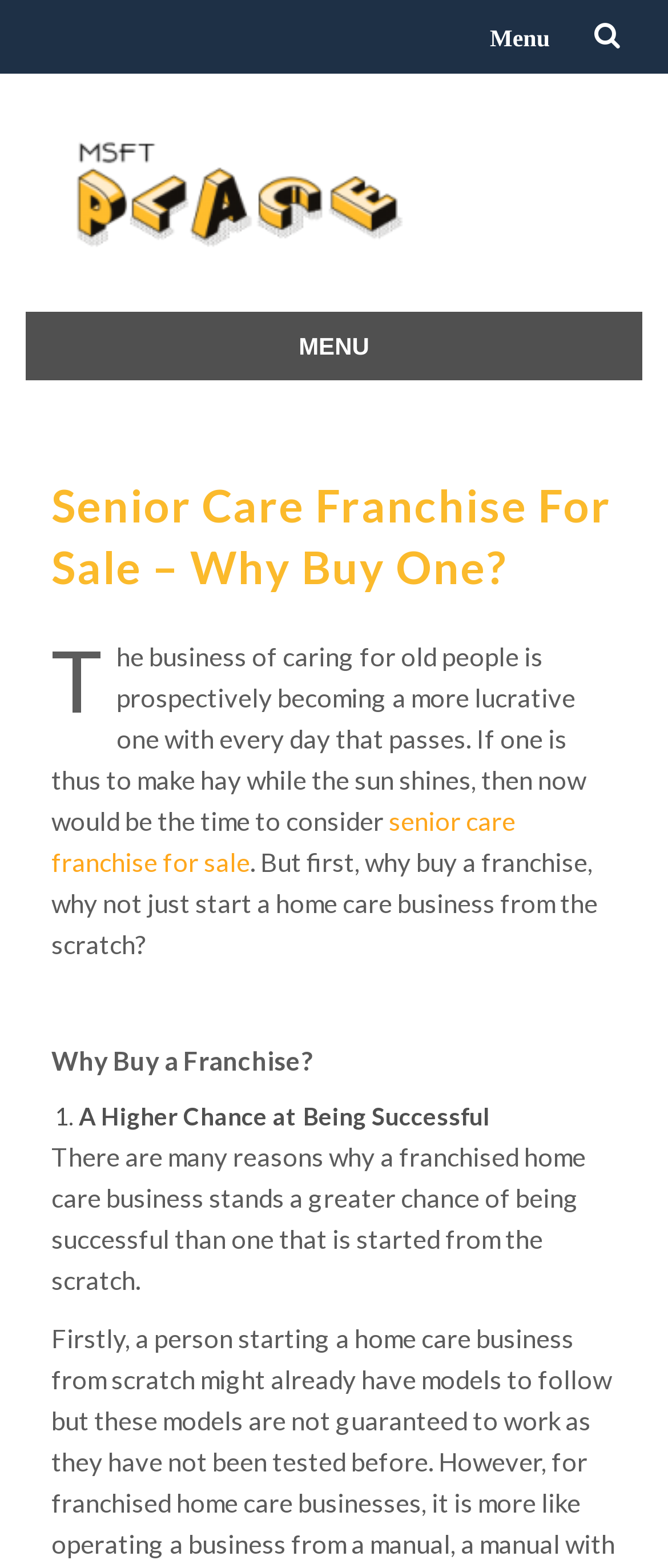Predict the bounding box of the UI element based on the description: "senior care franchise for sale". The coordinates should be four float numbers between 0 and 1, formatted as [left, top, right, bottom].

[0.077, 0.513, 0.772, 0.559]